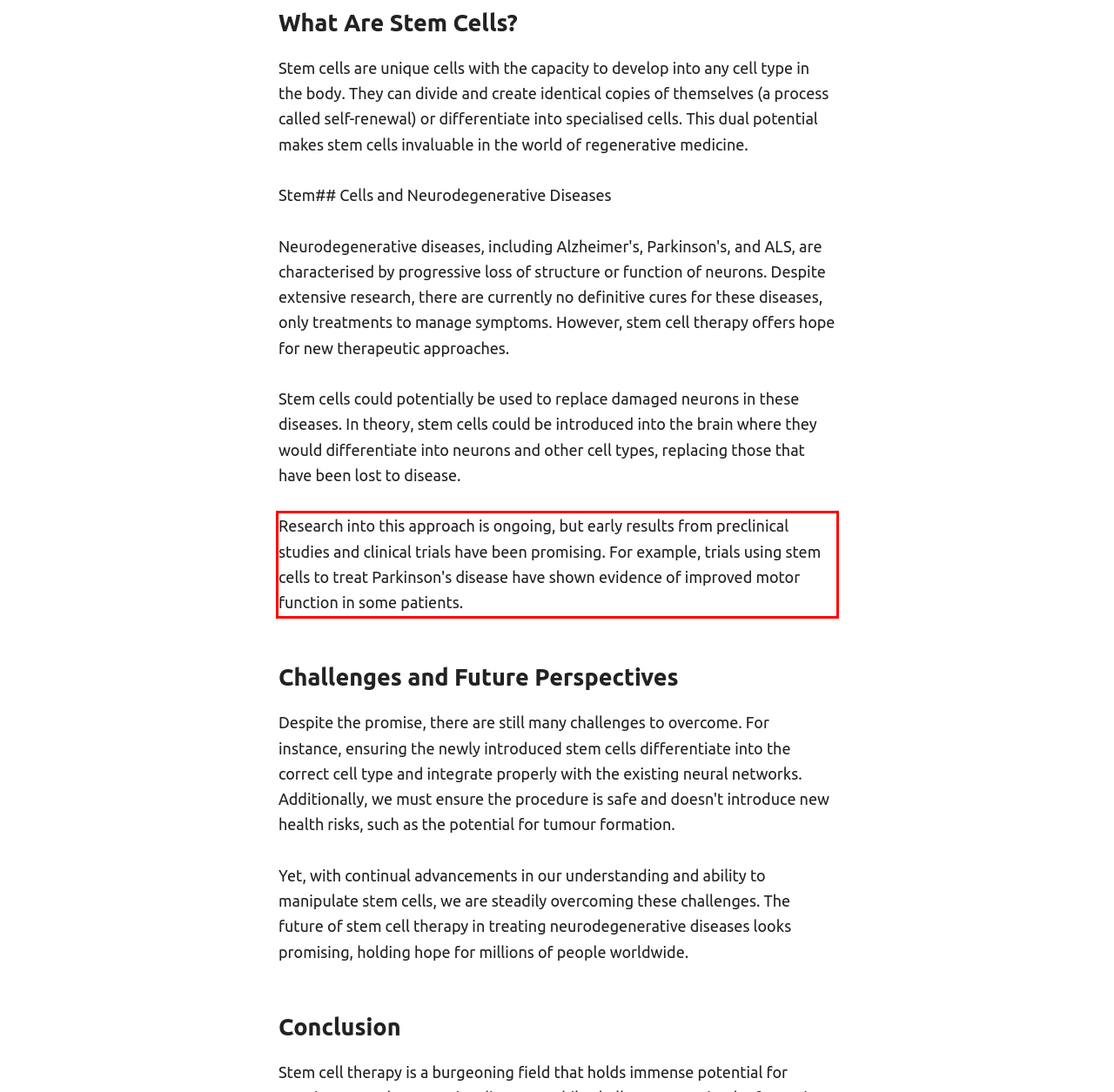Please examine the webpage screenshot and extract the text within the red bounding box using OCR.

Research into this approach is ongoing, but early results from preclinical studies and clinical trials have been promising. For example, trials using stem cells to treat Parkinson's disease have shown evidence of improved motor function in some patients.